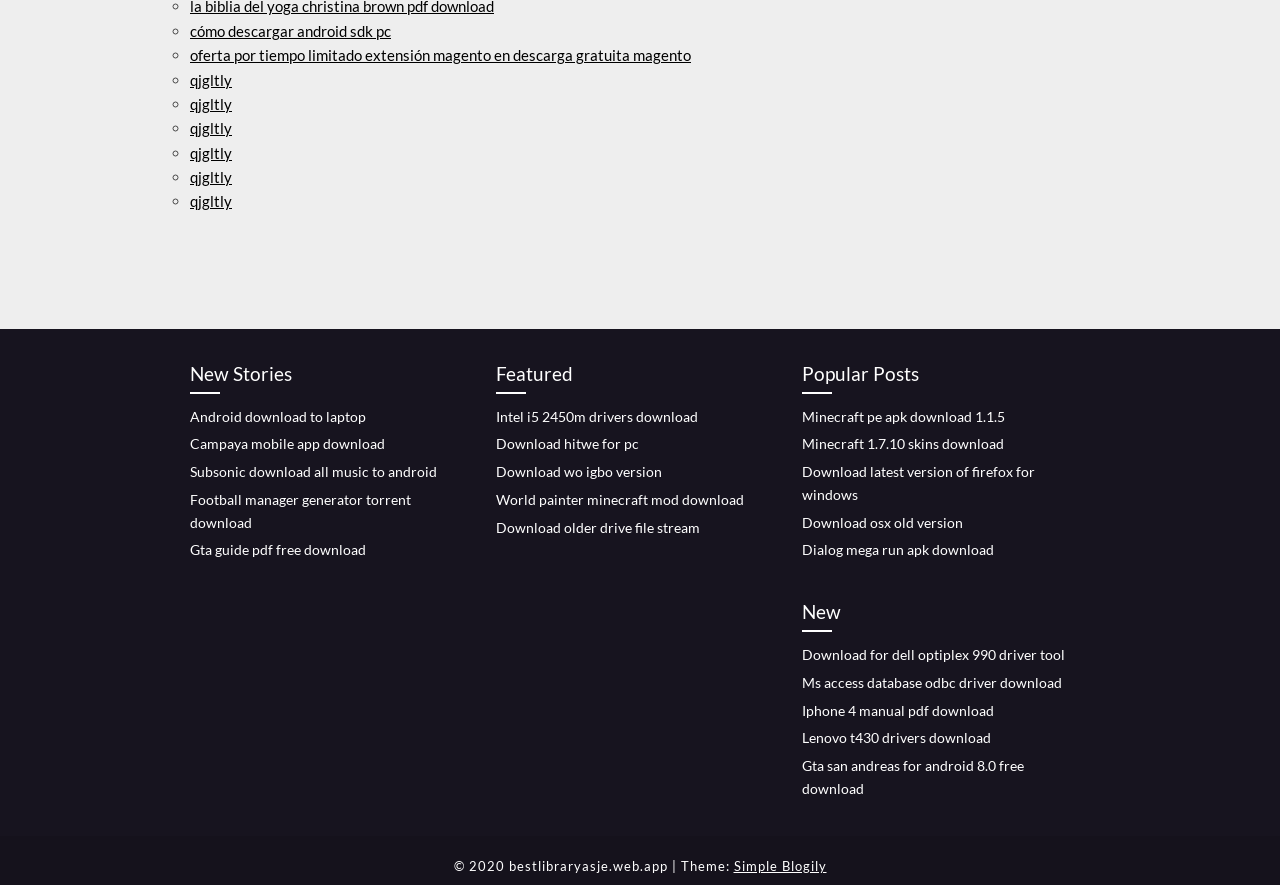Please answer the following question using a single word or phrase: 
How many sections are there on the webpage?

4